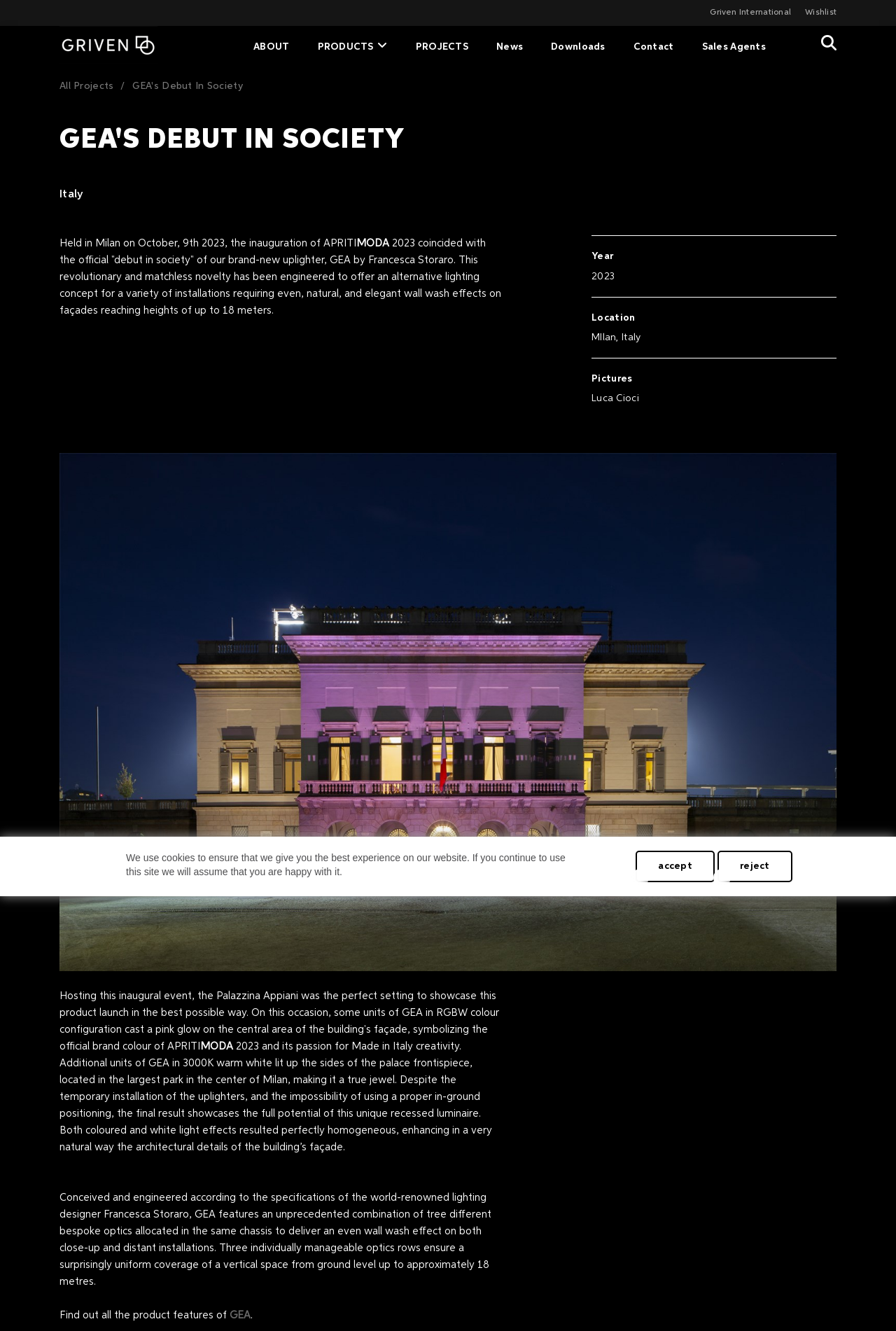Can you identify and provide the main heading of the webpage?

Palazzina Appiani, MIlan